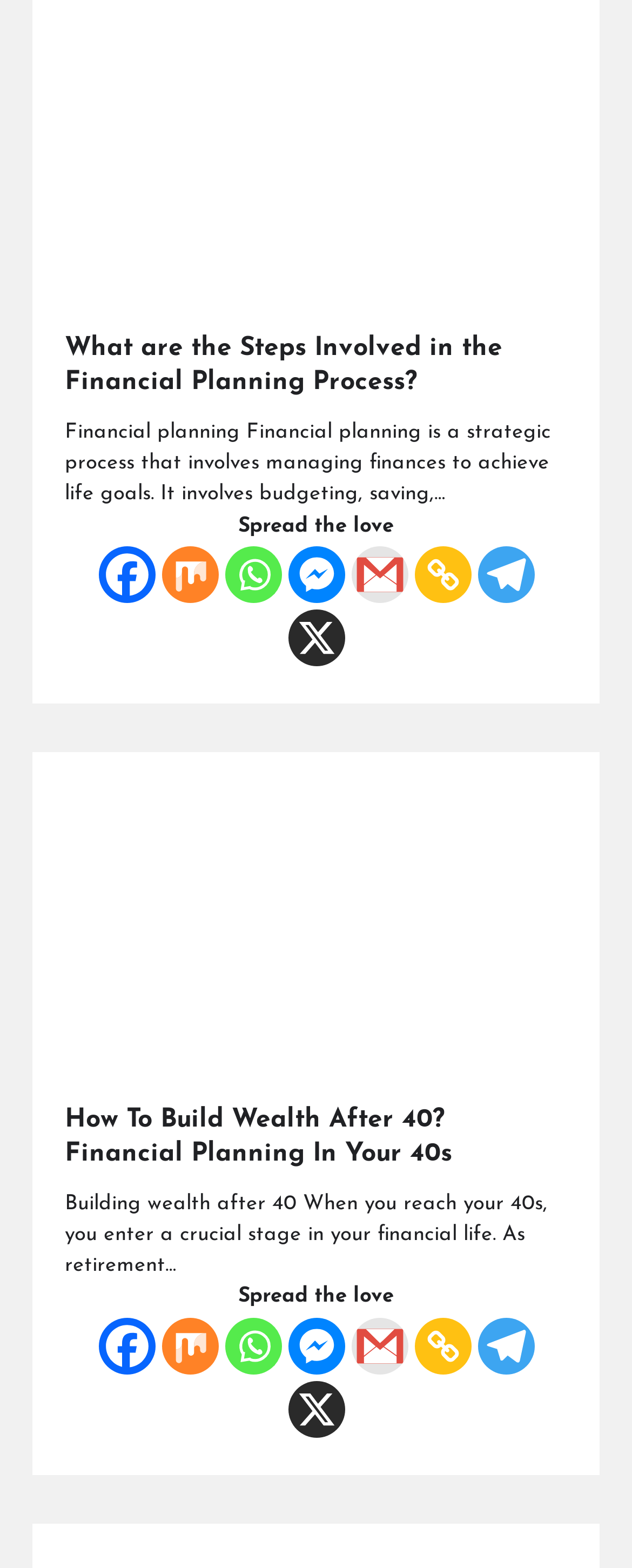Using the provided description: "aria-label="Telegram" title="Telegram"", find the bounding box coordinates of the corresponding UI element. The output should be four float numbers between 0 and 1, in the format [left, top, right, bottom].

[0.755, 0.84, 0.845, 0.876]